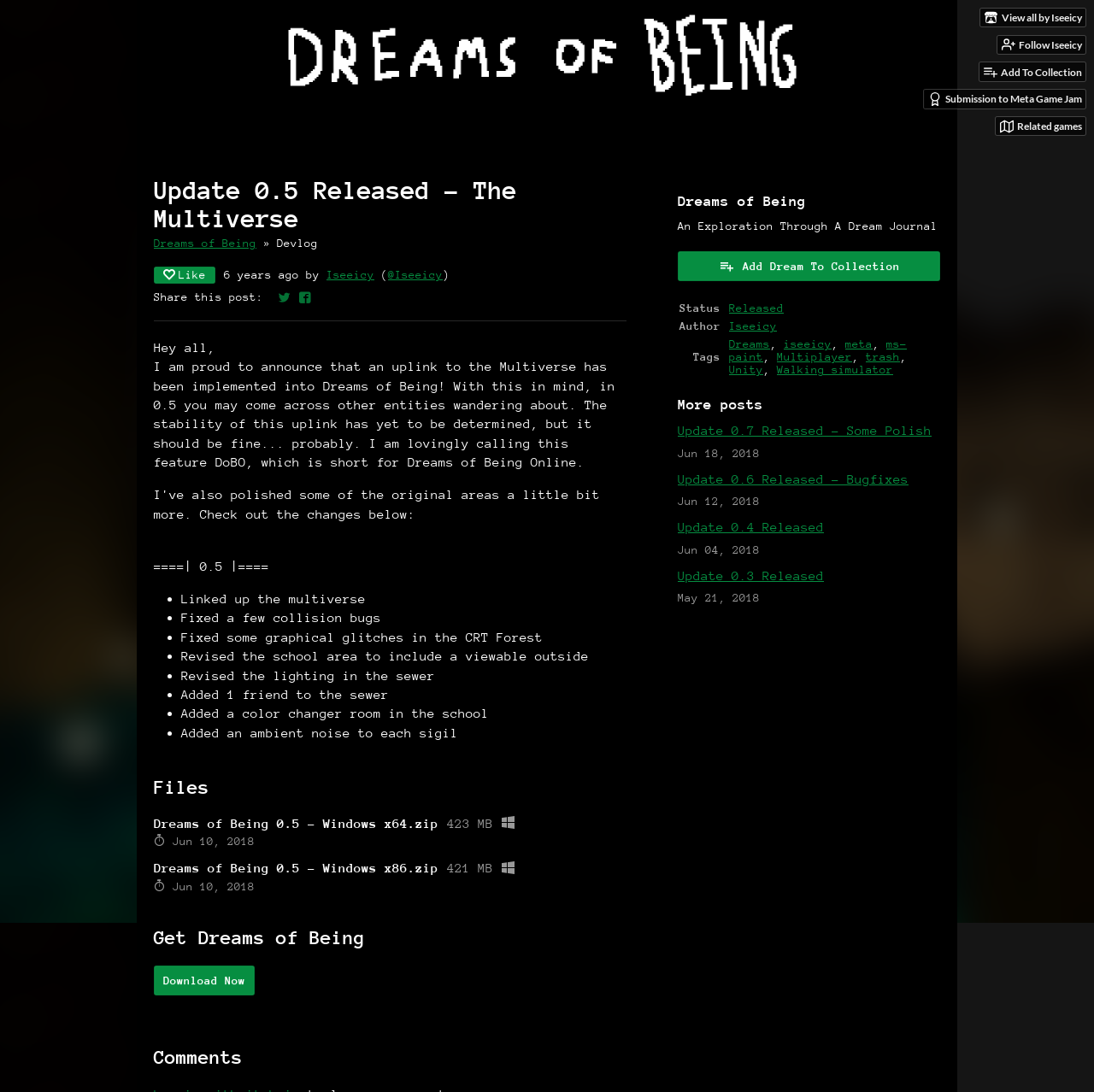Pinpoint the bounding box coordinates of the area that must be clicked to complete this instruction: "Download Dreams of Being 0.5 - Windows x64".

[0.141, 0.747, 0.401, 0.76]